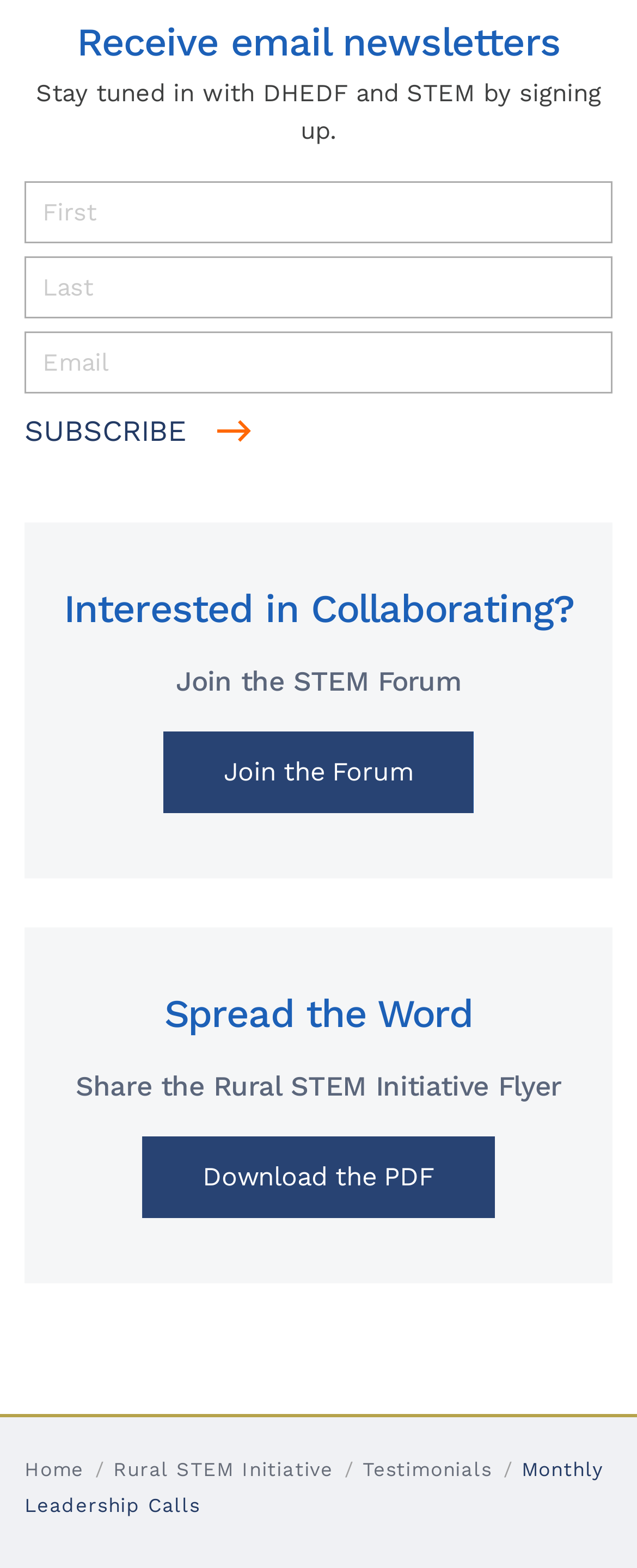Find and indicate the bounding box coordinates of the region you should select to follow the given instruction: "Go to Rural STEM Initiative".

[0.178, 0.929, 0.523, 0.944]